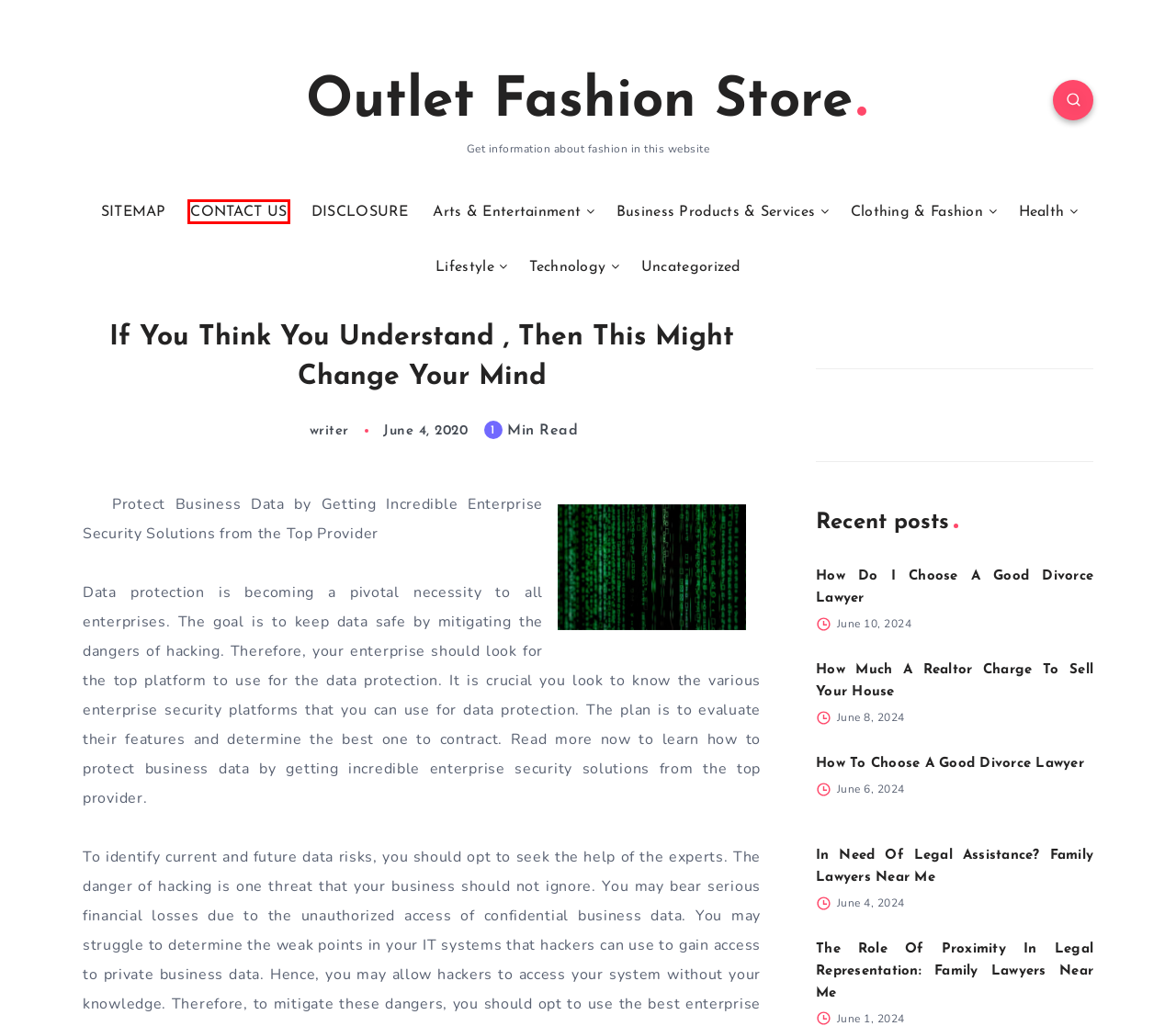You are given a screenshot depicting a webpage with a red bounding box around a UI element. Select the description that best corresponds to the new webpage after clicking the selected element. Here are the choices:
A. DISCLOSURE - Outlet Fashion Store
B. Clothing & Fashion - Outlet Fashion Store
C. How To Choose A Good Divorce Lawyer - Outlet Fashion Store
D. CONTACT US - Outlet Fashion Store
E. Health - Outlet Fashion Store
F. Business Products & Services - Outlet Fashion Store
G. How Do I Choose A Good Divorce Lawyer - Outlet Fashion Store
H. Outlet Fashion Store - Get information about fashion in this website

D